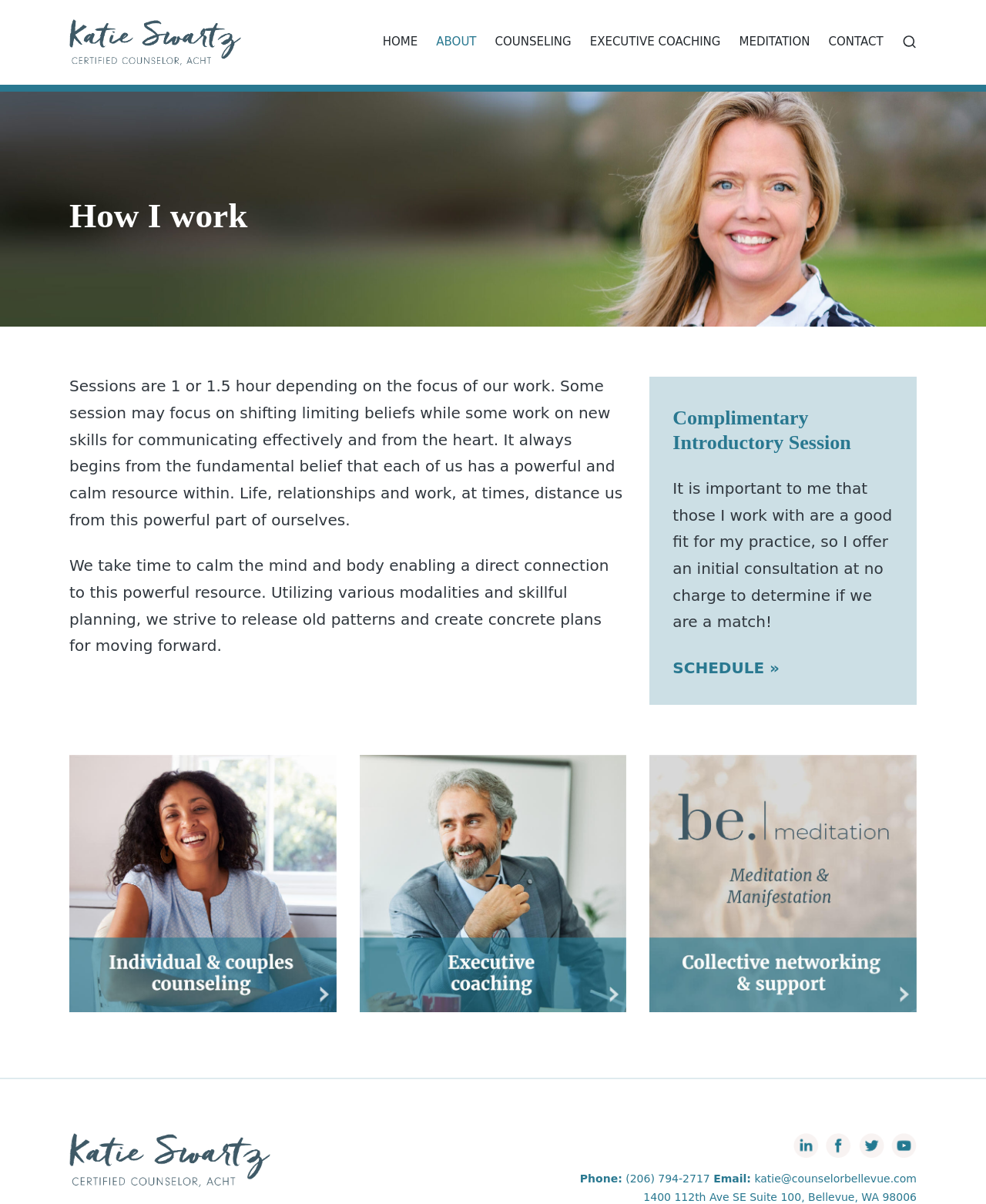Identify and generate the primary title of the webpage.

How I work